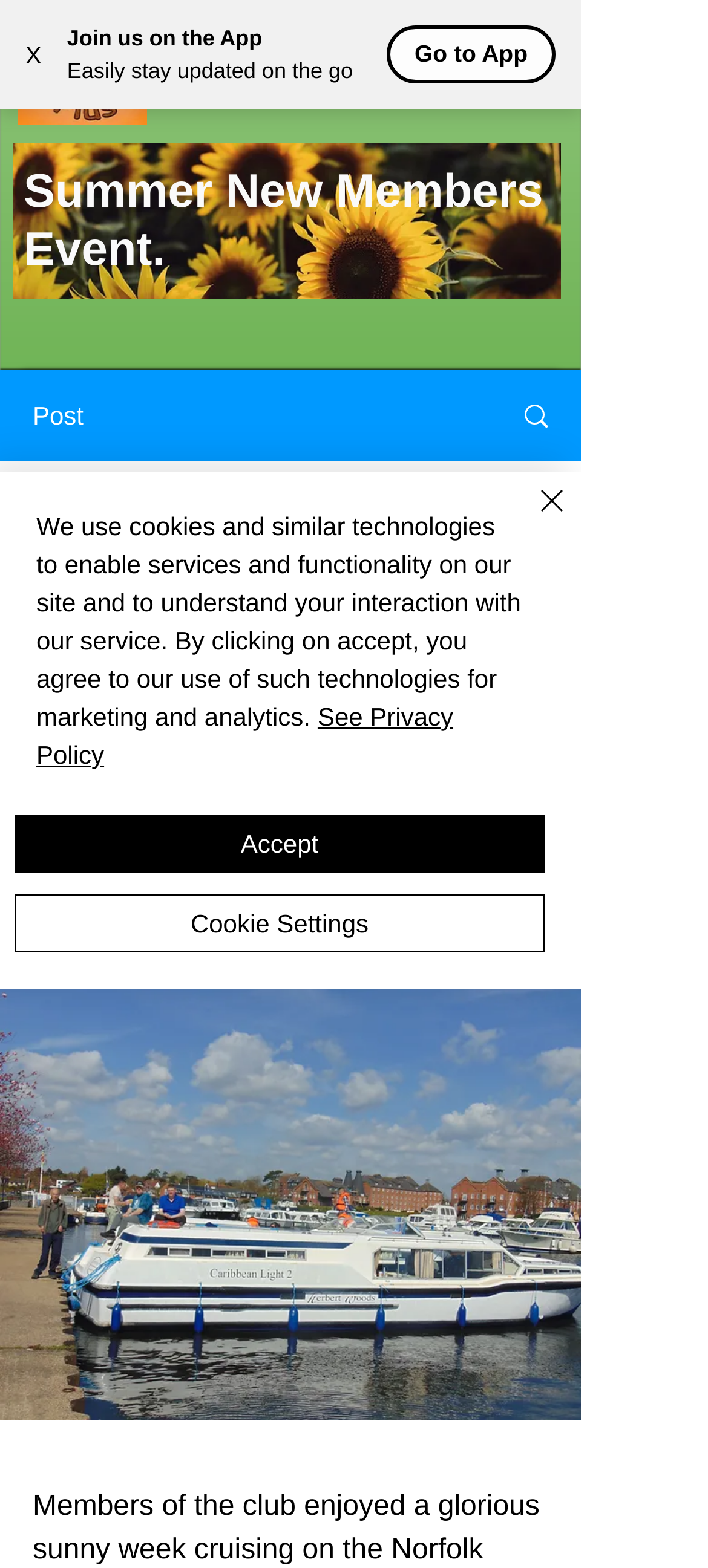Based on the element description aria-label="Close", identify the bounding box of the UI element in the given webpage screenshot. The coordinates should be in the format (top-left x, top-left y, bottom-right x, bottom-right y) and must be between 0 and 1.

[0.687, 0.305, 0.81, 0.361]